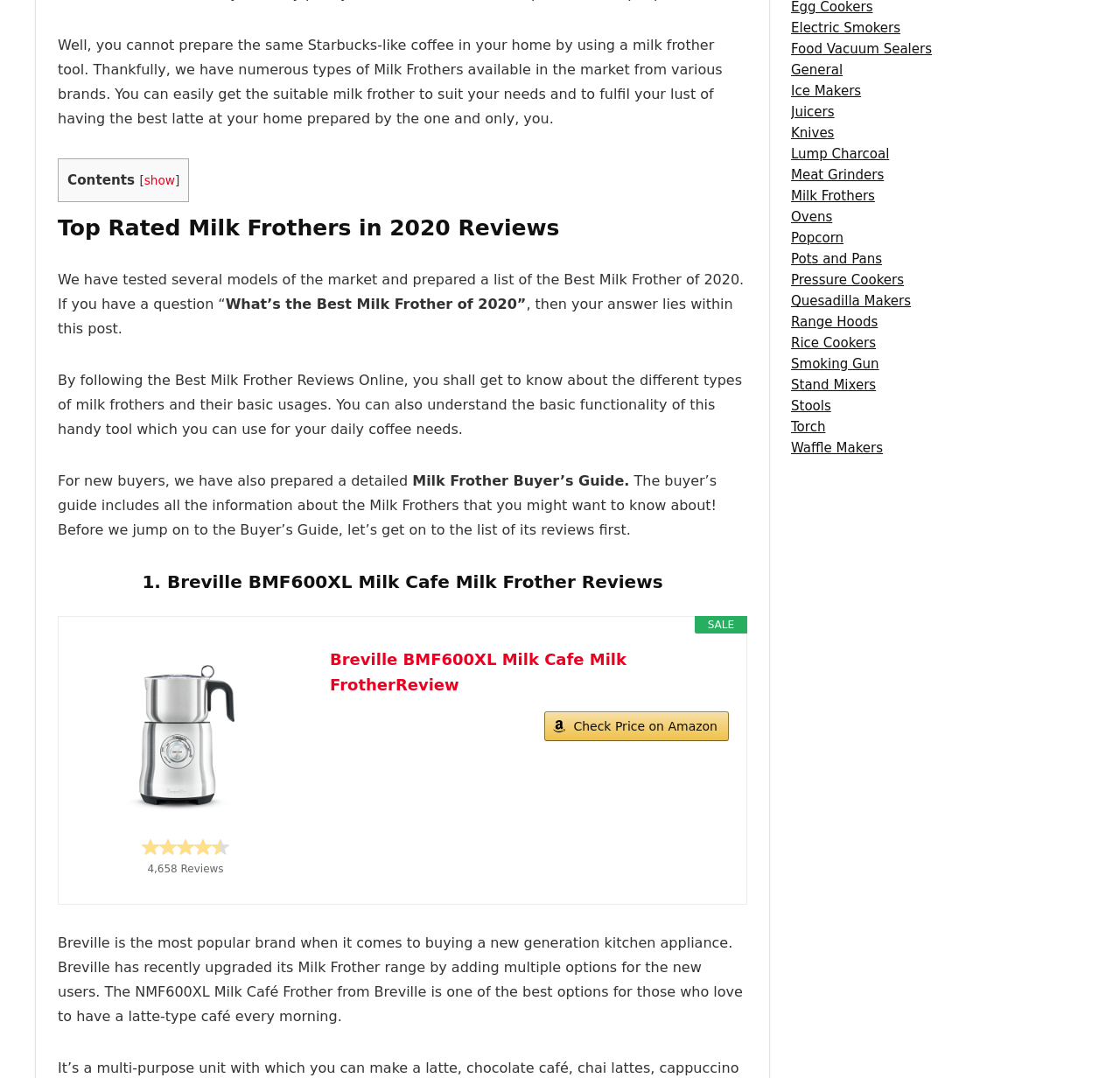Identify the bounding box of the UI element that matches this description: "Check Price on Amazon".

[0.486, 0.66, 0.651, 0.687]